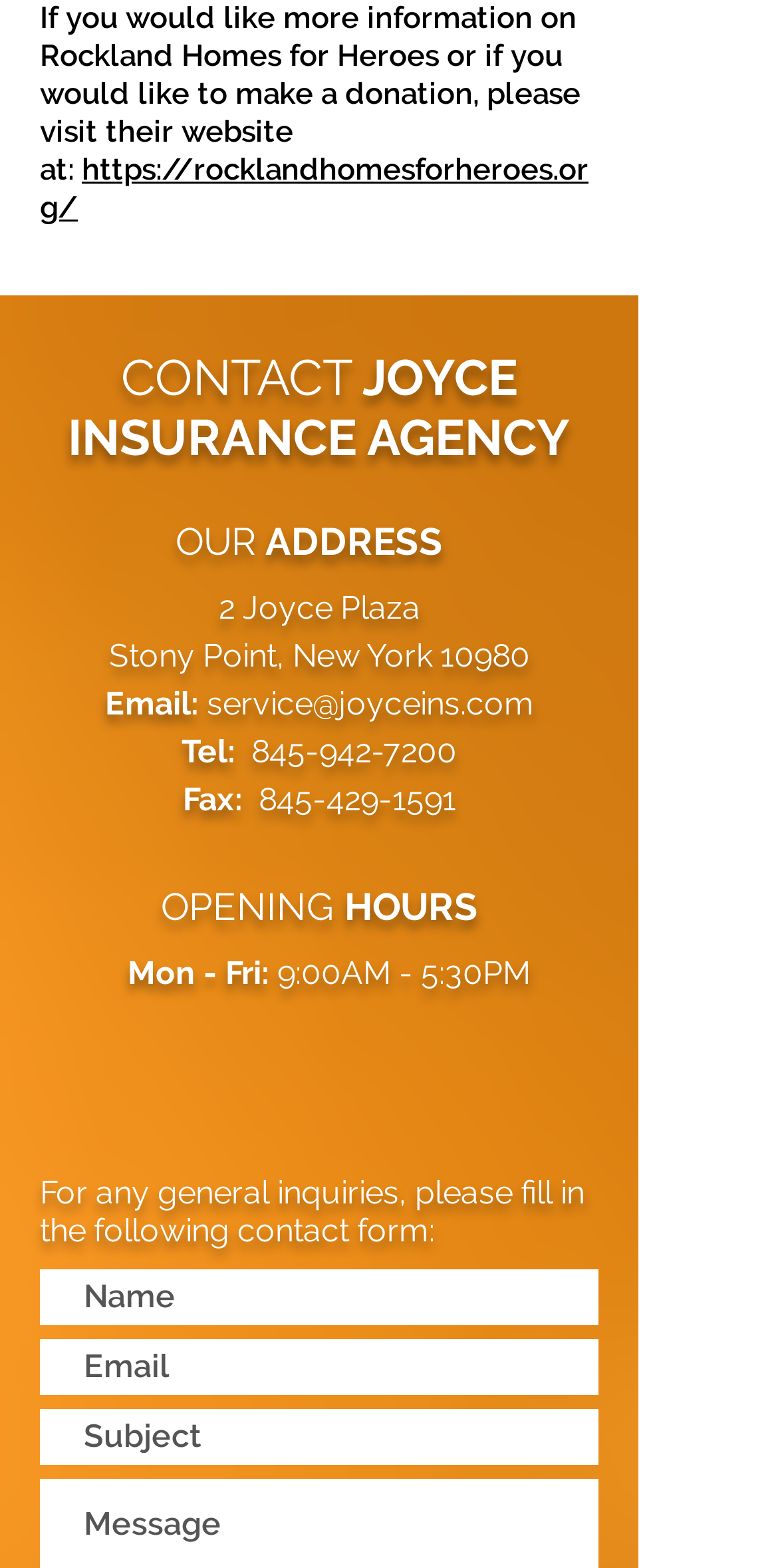Please answer the following question using a single word or phrase: 
What is the address of Joyce Insurance Agency?

2 Joyce Plaza, Stony Point, New York 10980